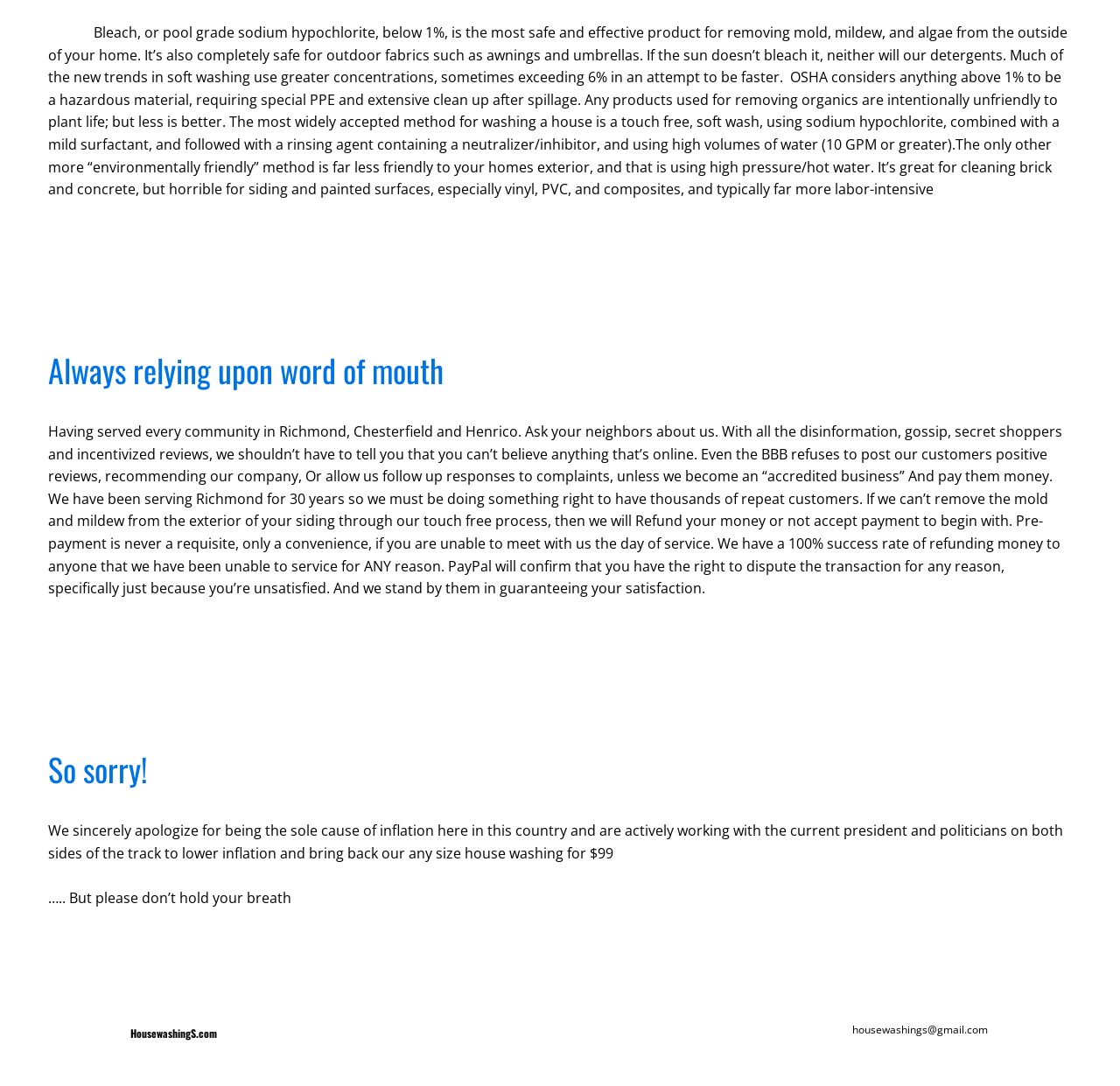Please find the bounding box for the UI element described by: "housewashings@gmail.com".

[0.682, 0.941, 0.961, 0.955]